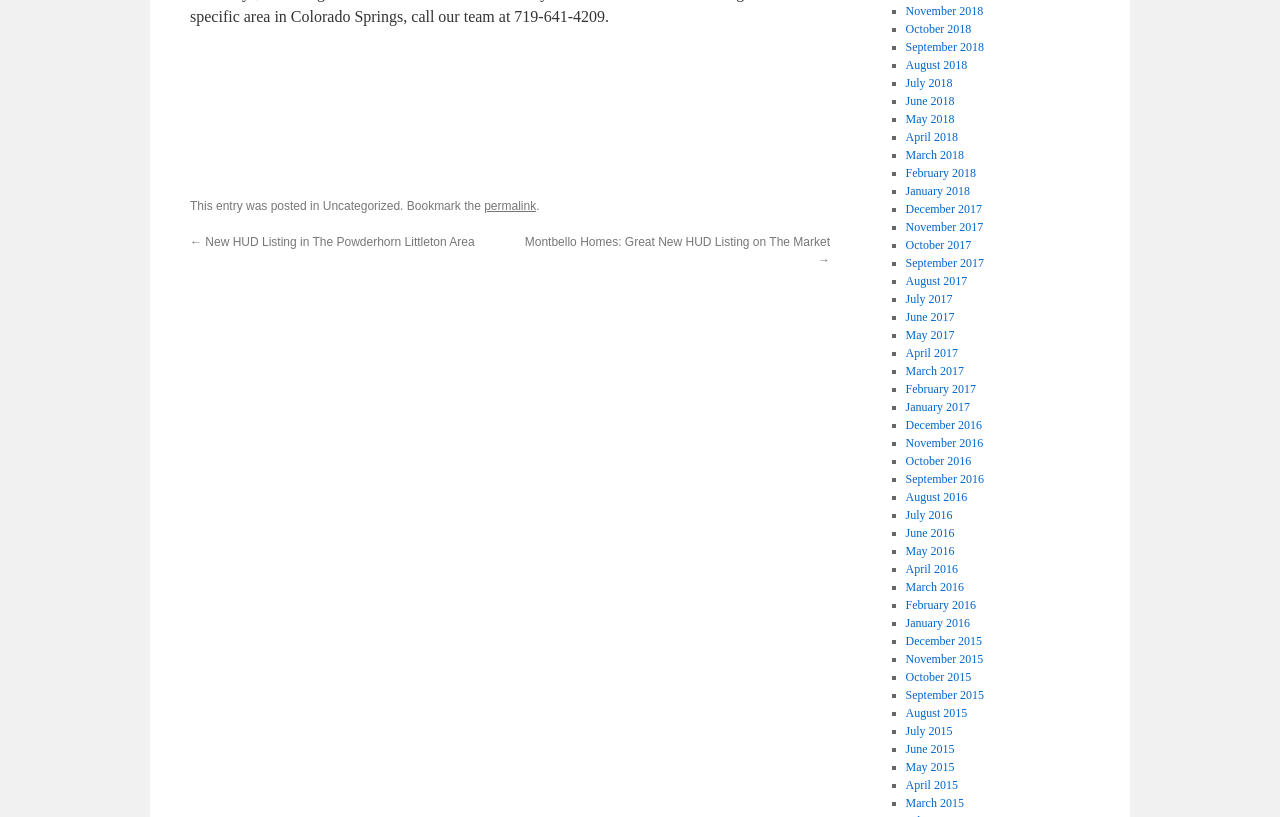Given the element description: "permalink", predict the bounding box coordinates of this UI element. The coordinates must be four float numbers between 0 and 1, given as [left, top, right, bottom].

[0.378, 0.244, 0.419, 0.261]